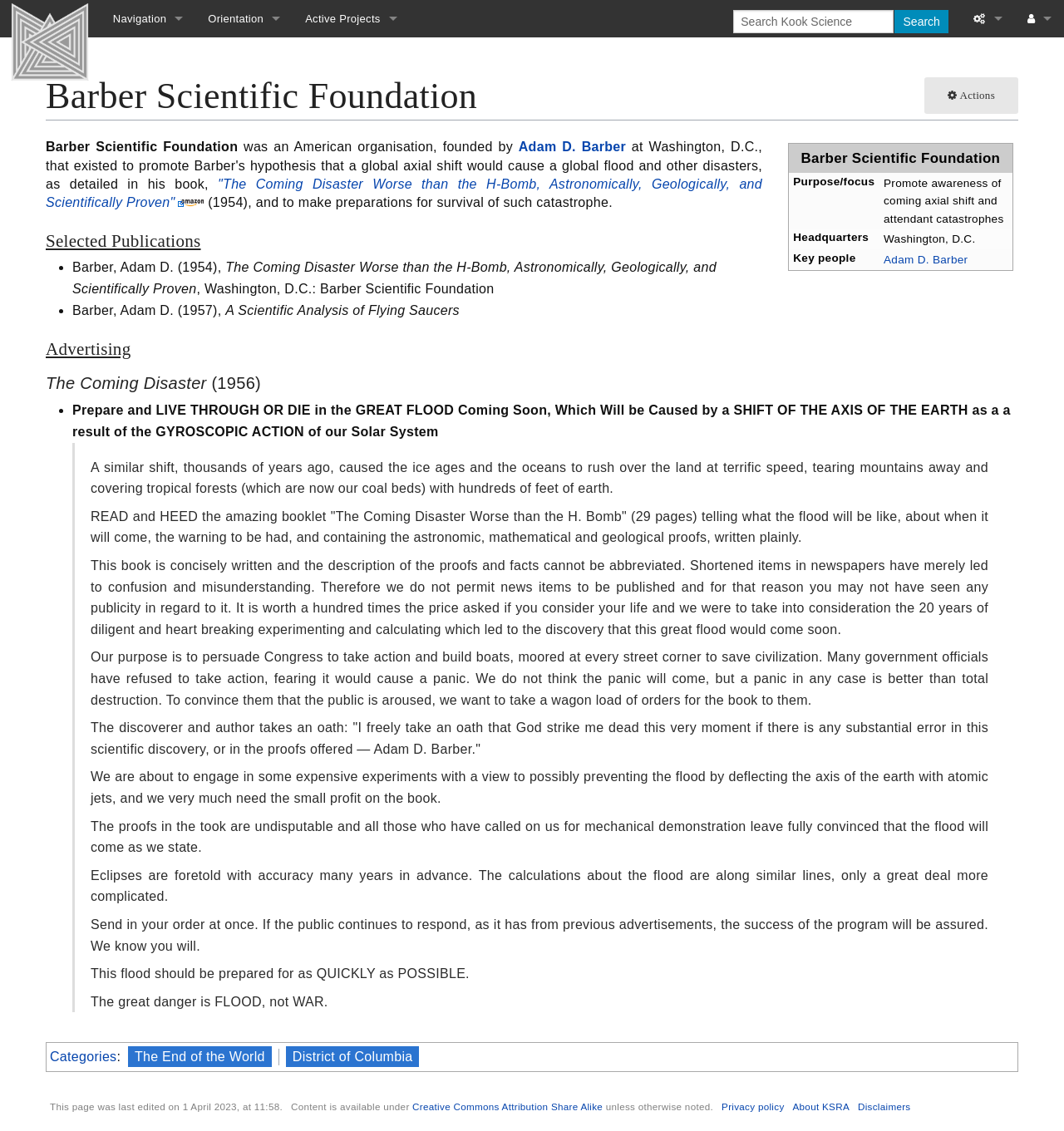Locate the bounding box coordinates of the clickable element to fulfill the following instruction: "Learn about Arcane Societies". Provide the coordinates as four float numbers between 0 and 1 in the format [left, top, right, bottom].

[0.275, 0.033, 0.385, 0.066]